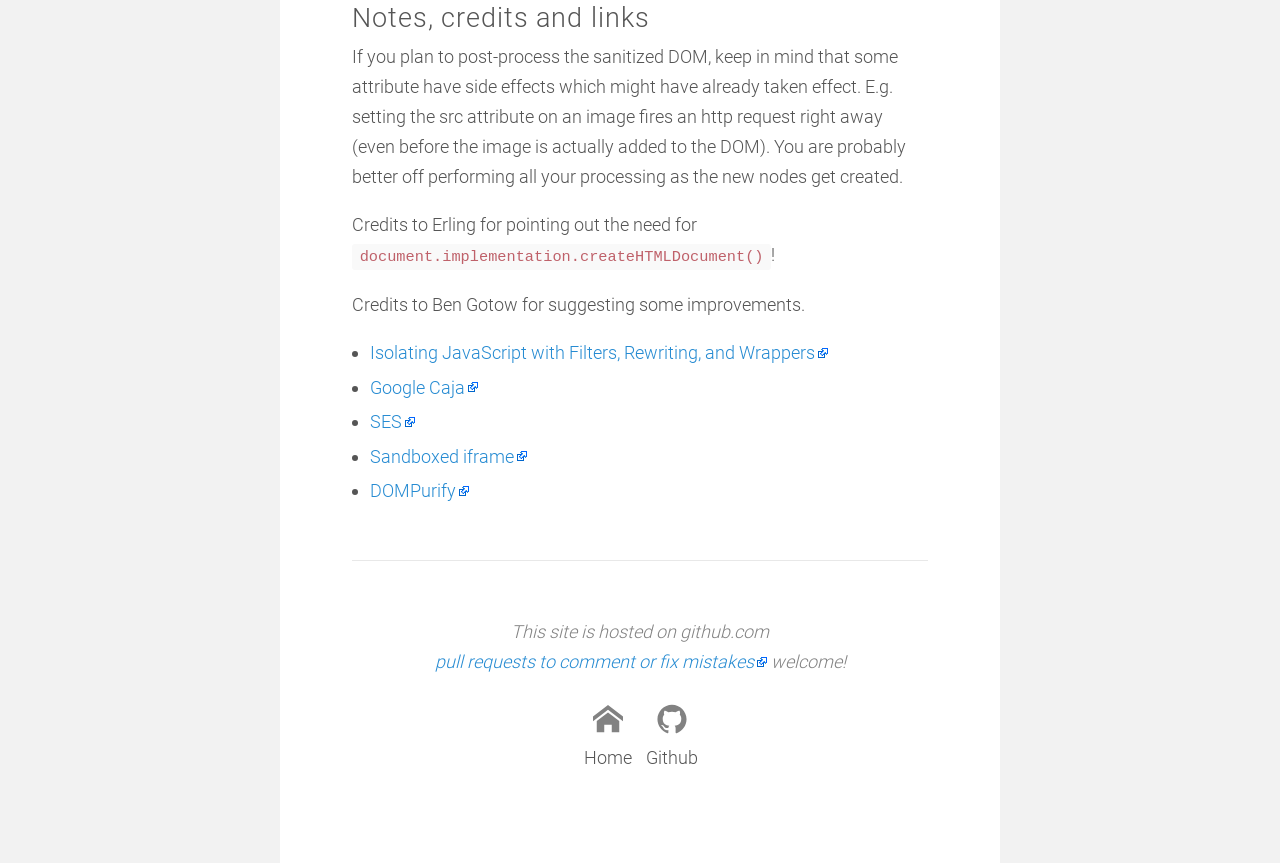How many links are listed under 'Notes, credits and links'?
Using the visual information, respond with a single word or phrase.

5